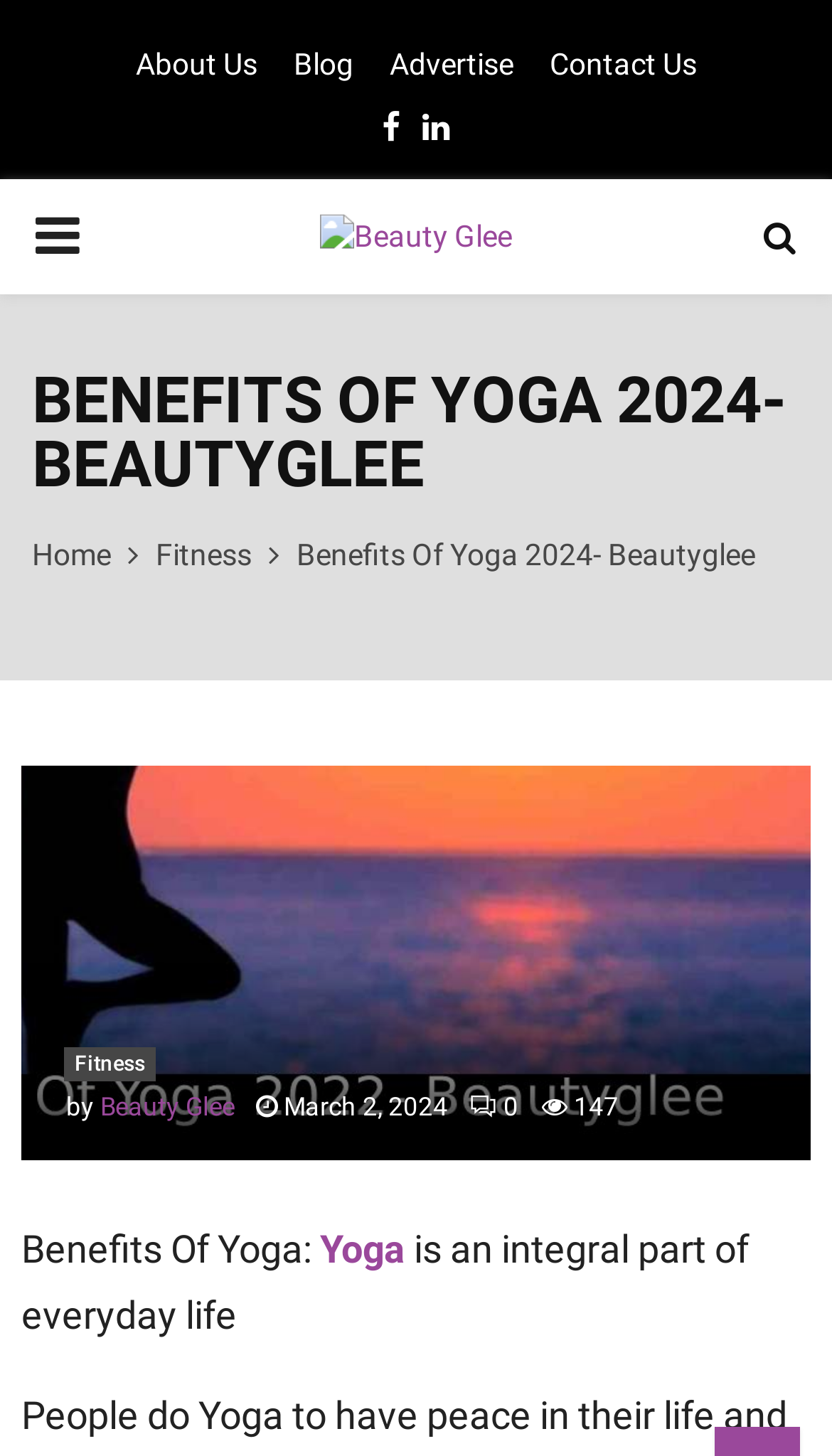Determine the coordinates of the bounding box that should be clicked to complete the instruction: "Expand PRIMARY MENU". The coordinates should be represented by four float numbers between 0 and 1: [left, top, right, bottom].

[0.0, 0.123, 0.138, 0.202]